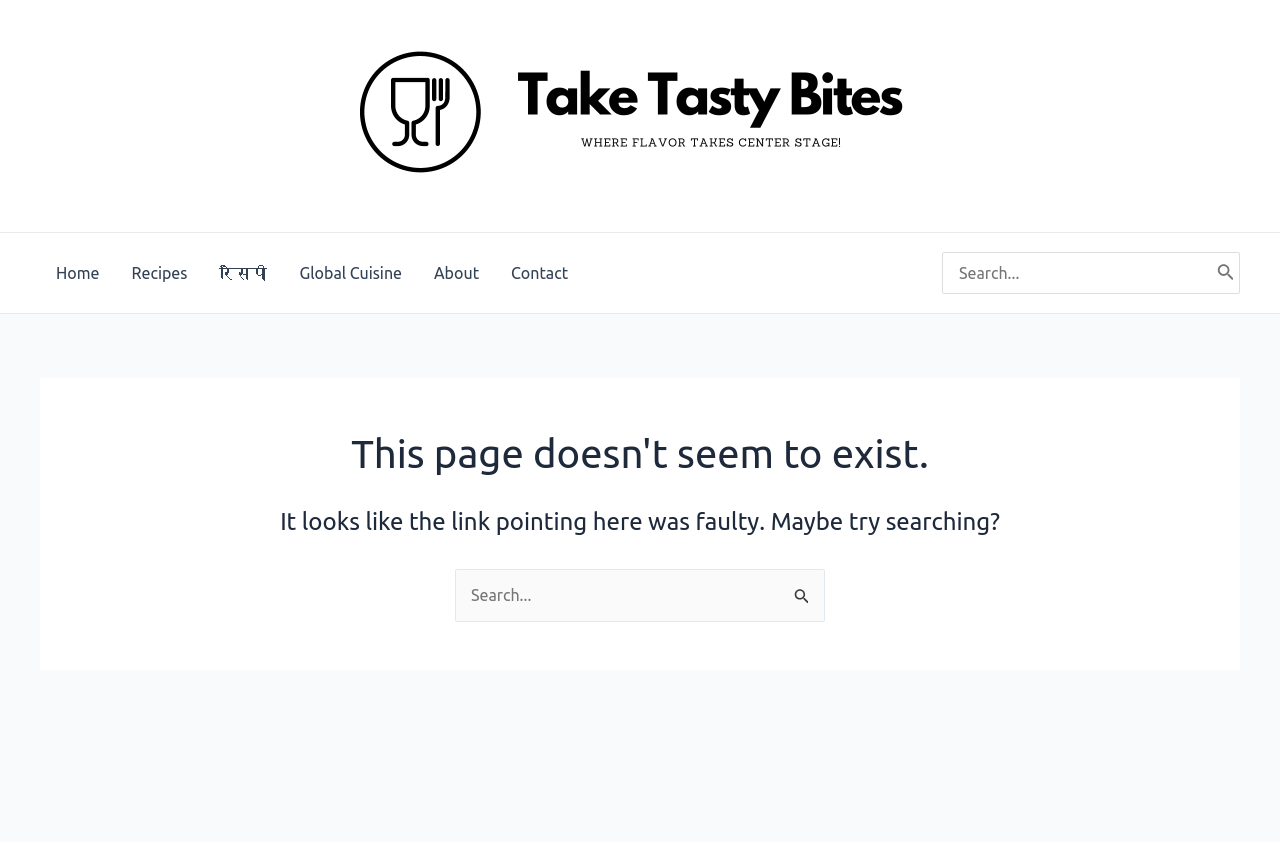What is the purpose of the search bar?
Based on the screenshot, provide your answer in one word or phrase.

To search for recipes